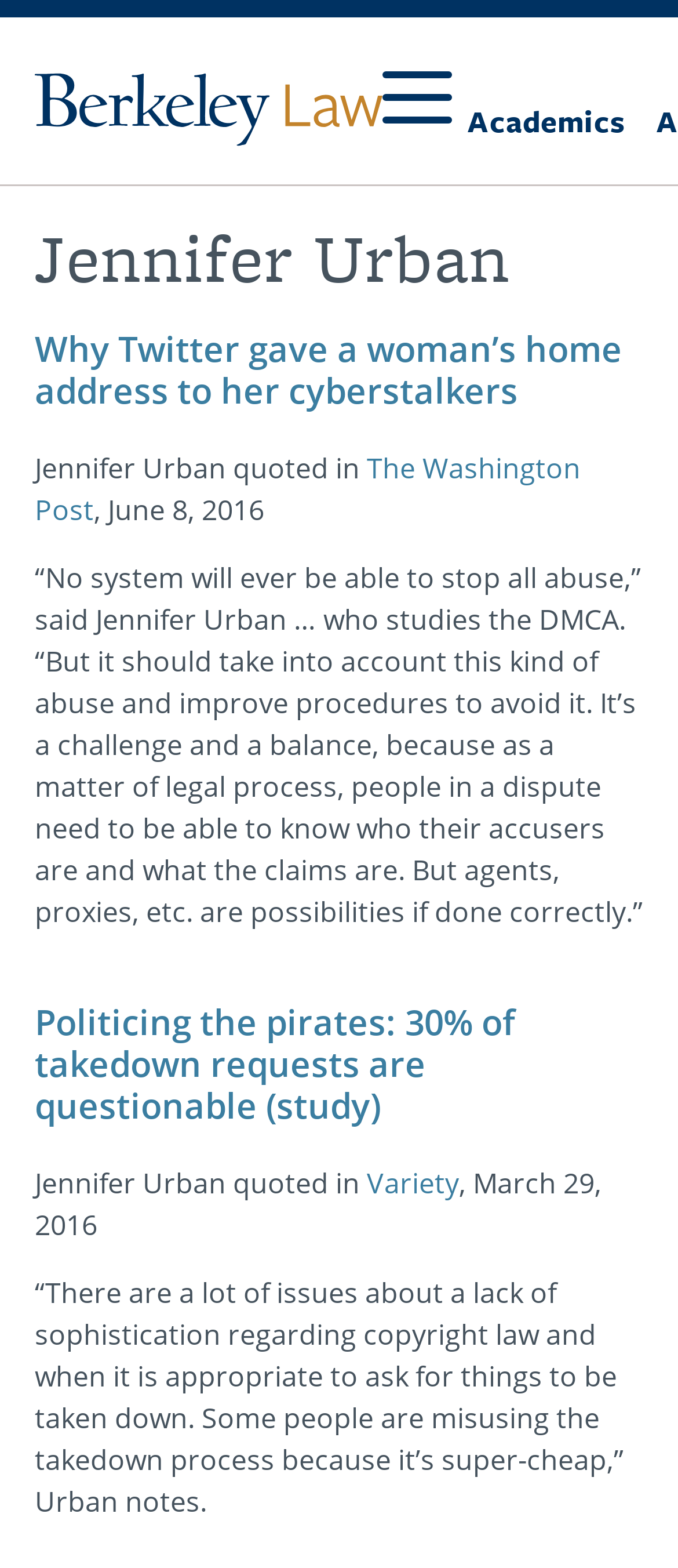What is the publication date of the second article?
Using the image provided, answer with just one word or phrase.

March 29, 2016